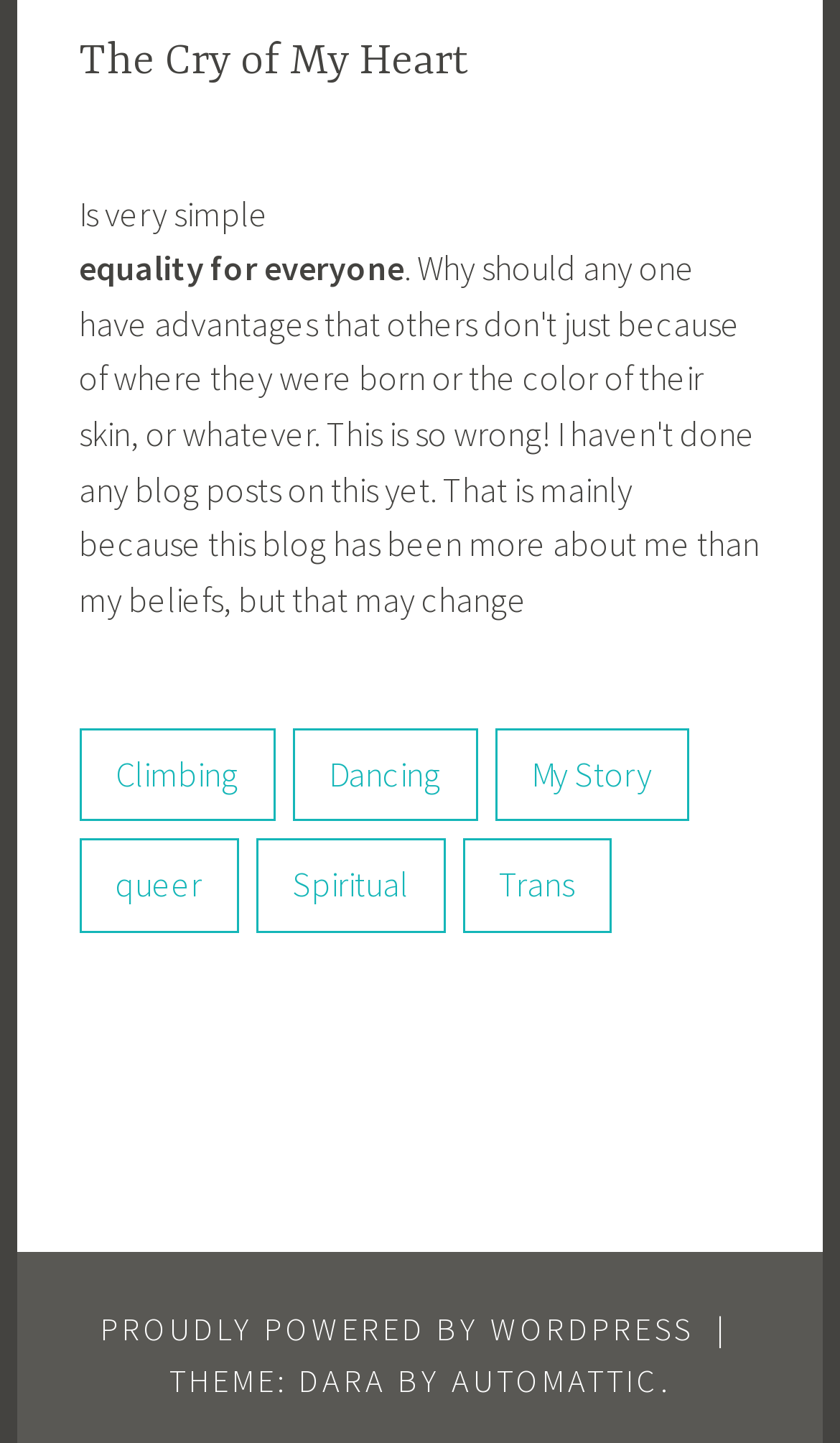Answer with a single word or phrase: 
How many characters are there in the StaticText 'equality for everyone'?

19